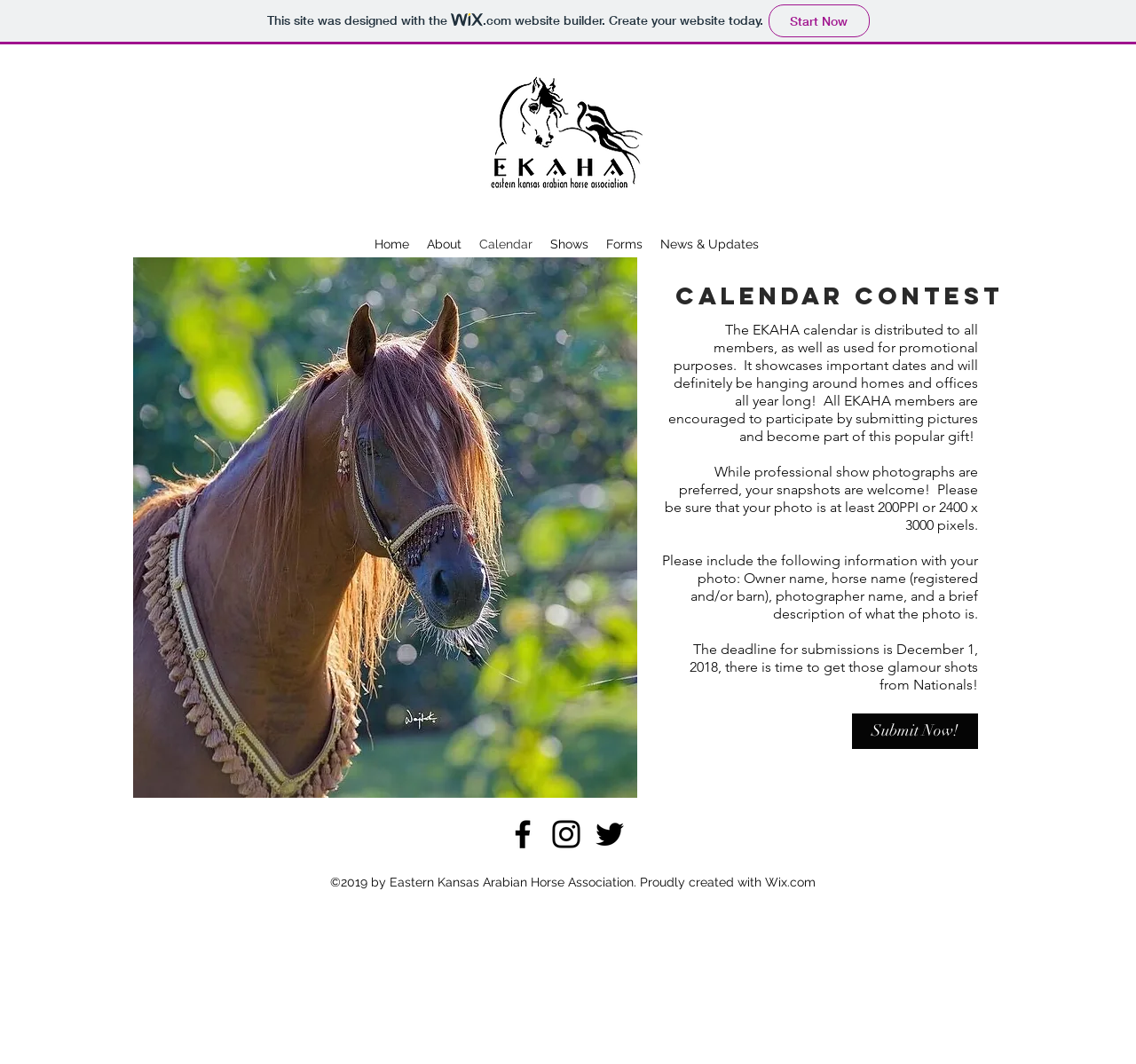From the given element description: "Submit Now!", find the bounding box for the UI element. Provide the coordinates as four float numbers between 0 and 1, in the order [left, top, right, bottom].

[0.75, 0.671, 0.861, 0.704]